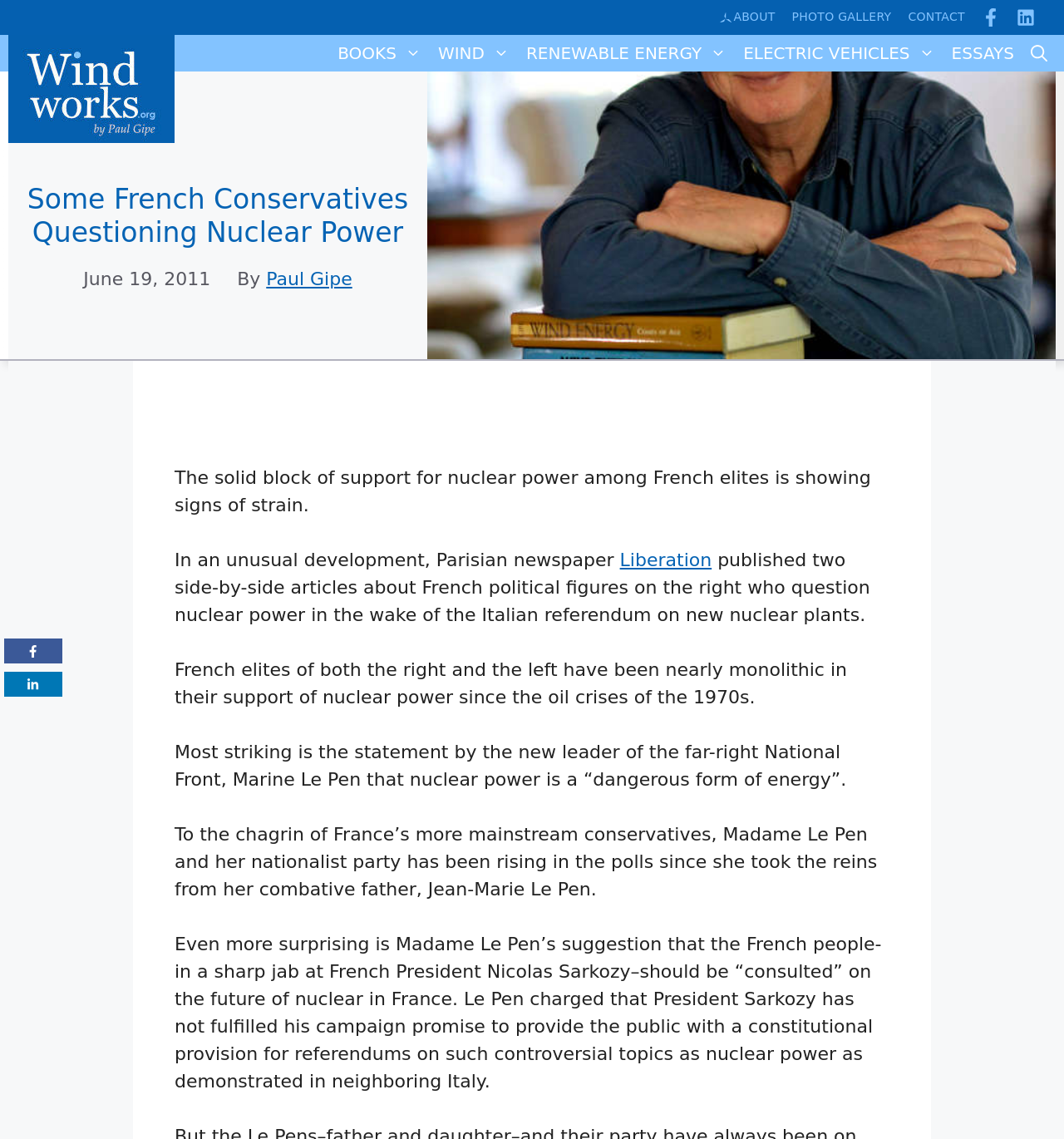Provide a single word or phrase answer to the question: 
What is the name of the French newspaper mentioned in the article?

Liberation